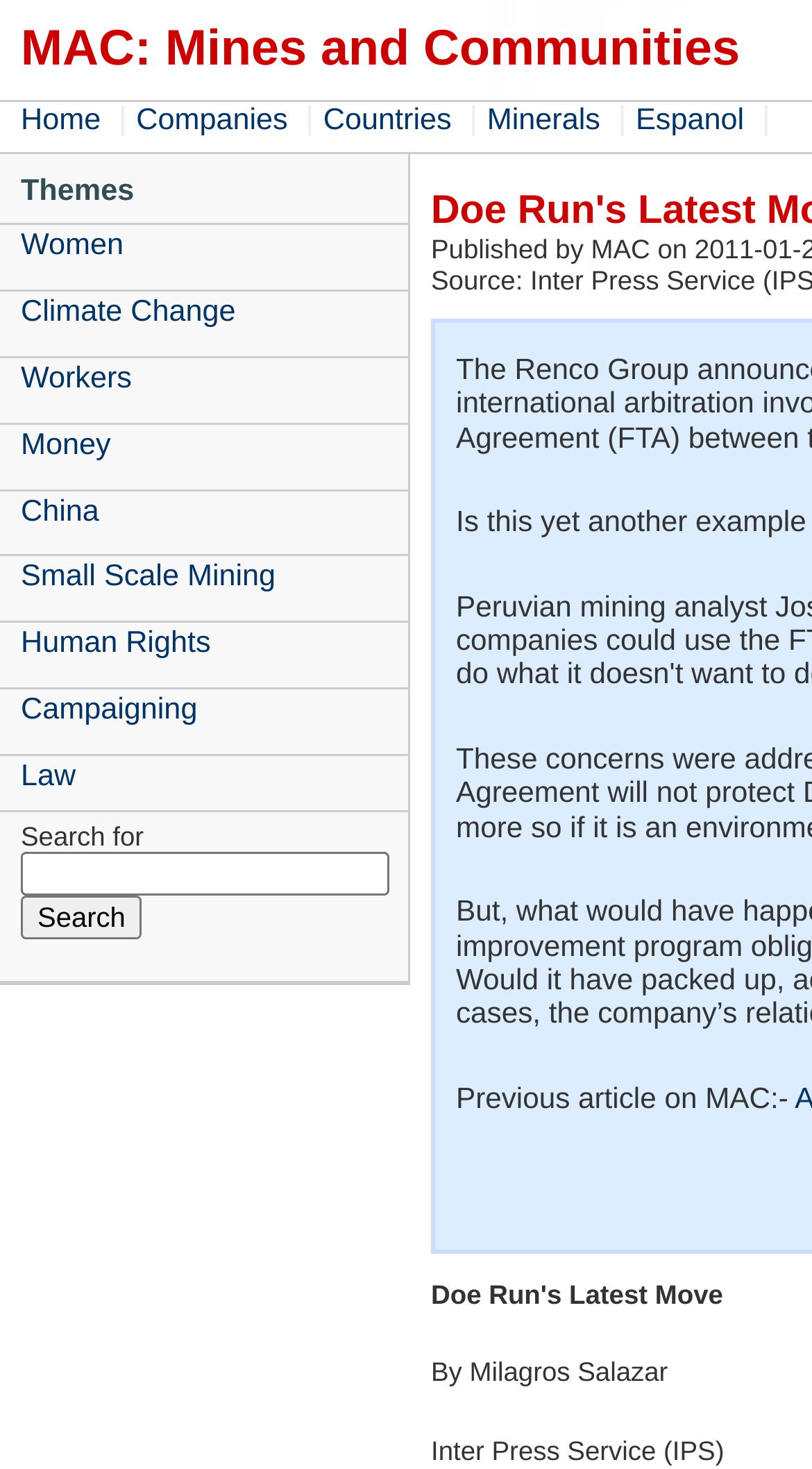Determine the bounding box for the described UI element: "parent_node: Search for name="s"".

[0.026, 0.581, 0.479, 0.61]